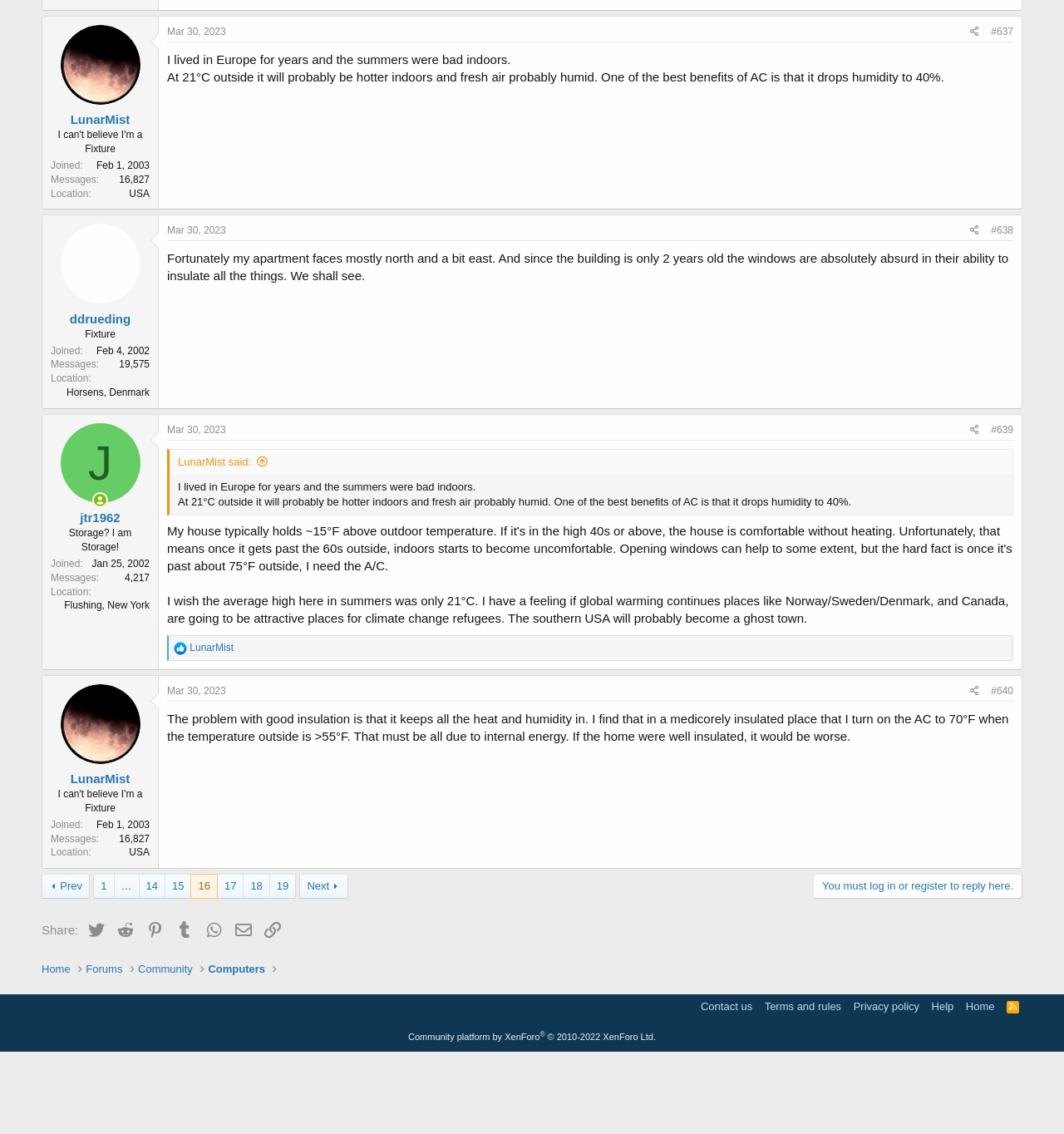Find the bounding box coordinates of the area to click in order to follow the instruction: "View post from LunarMist".

[0.157, 0.045, 0.952, 0.075]